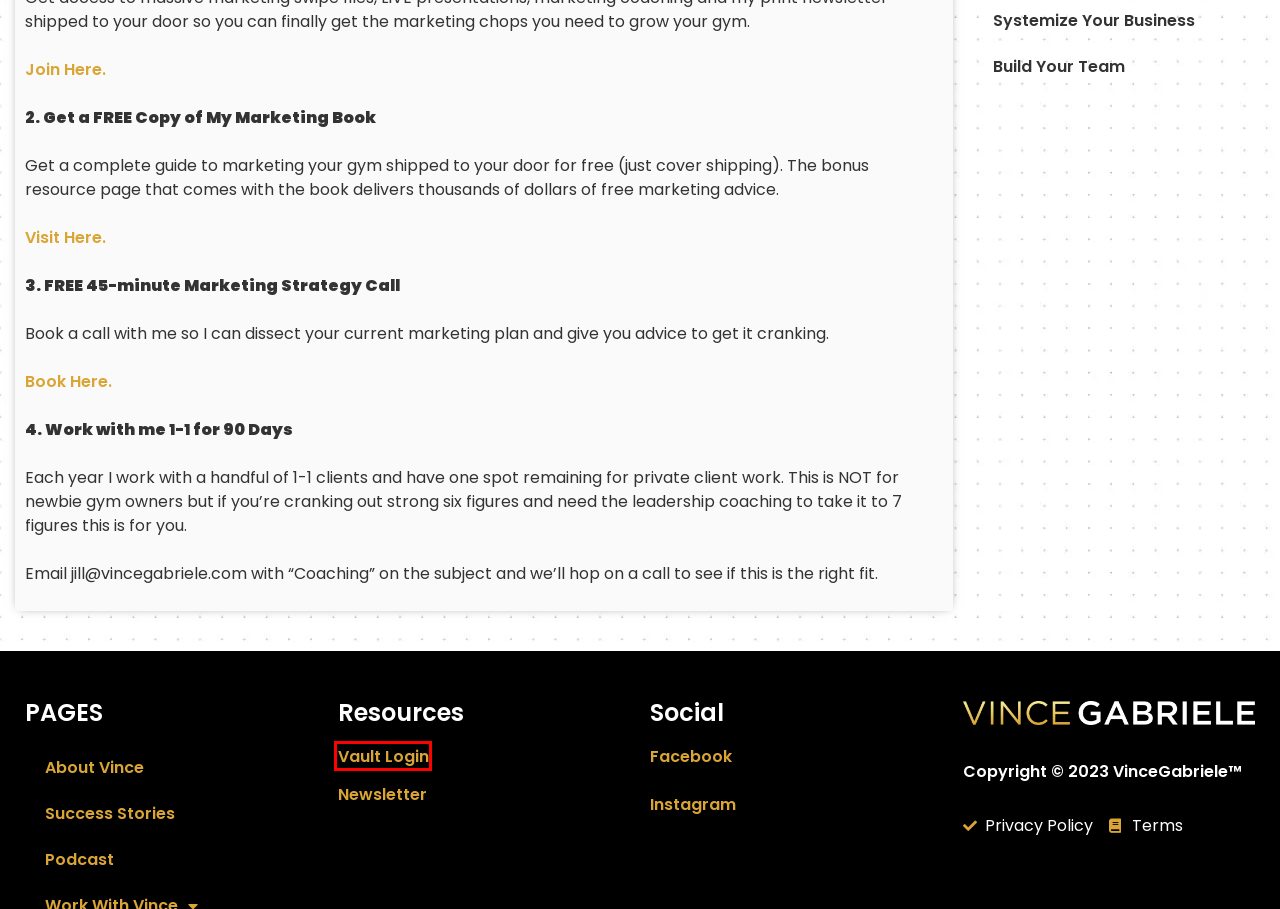Given a screenshot of a webpage with a red rectangle bounding box around a UI element, select the best matching webpage description for the new webpage that appears after clicking the highlighted element. The candidate descriptions are:
A. Login To The SPF Vault
B. Subscribe to Vince's Newsletter
C. Book Your Marketing Strategy Call /w Vince Gabriele
D. Content – Vince Gabriele
E. Privacy Policy – Vince Gabriele
F. Terms Of Service – Vince Gabriele
G. expand your business – Vince Gabriele
H. build your team – Vince Gabriele

A